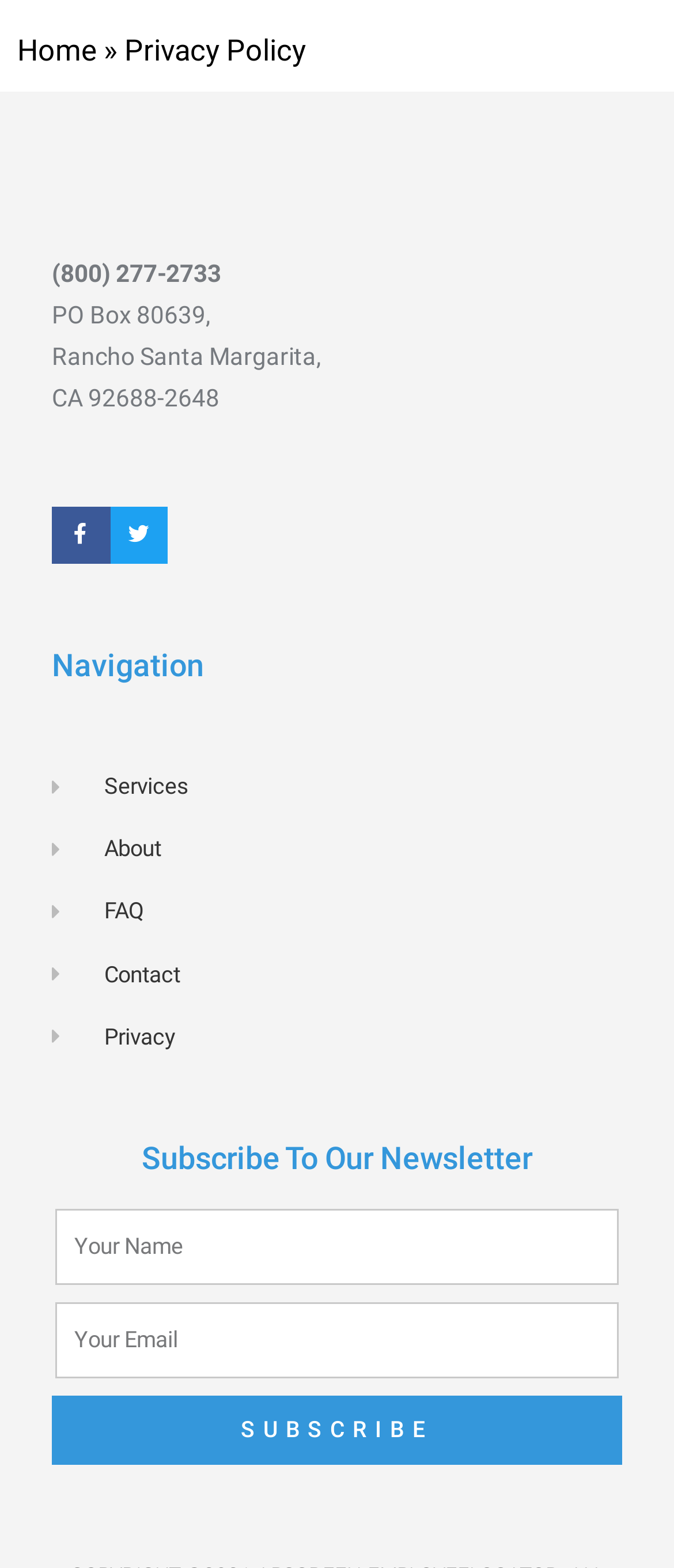Give the bounding box coordinates for the element described as: "Subscribe".

[0.077, 0.89, 0.923, 0.934]